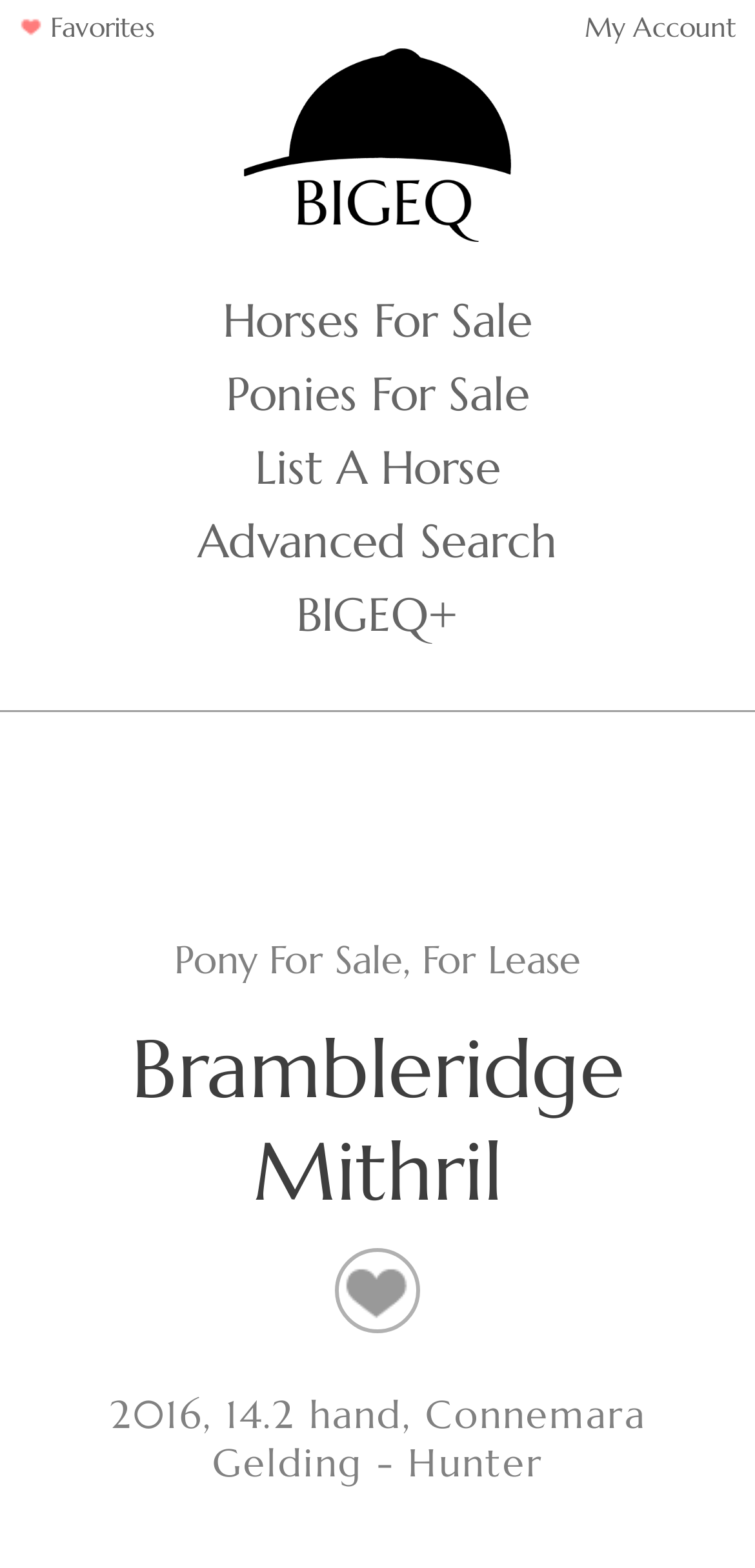Please answer the following question using a single word or phrase: 
What options are available for the horse?

For Sale, For Lease